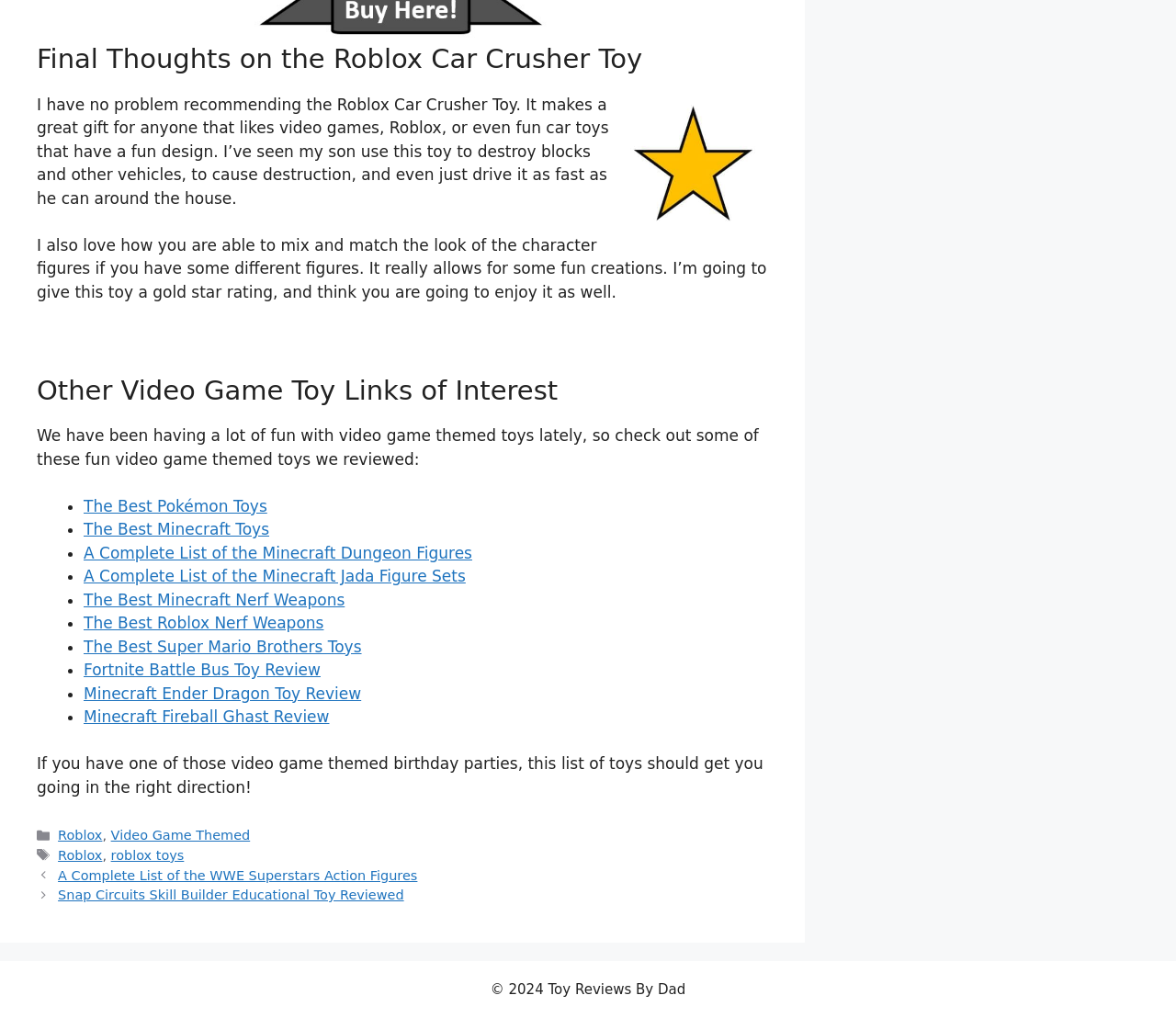Given the following UI element description: "Minecraft Fireball Ghast Review", find the bounding box coordinates in the webpage screenshot.

[0.071, 0.695, 0.28, 0.713]